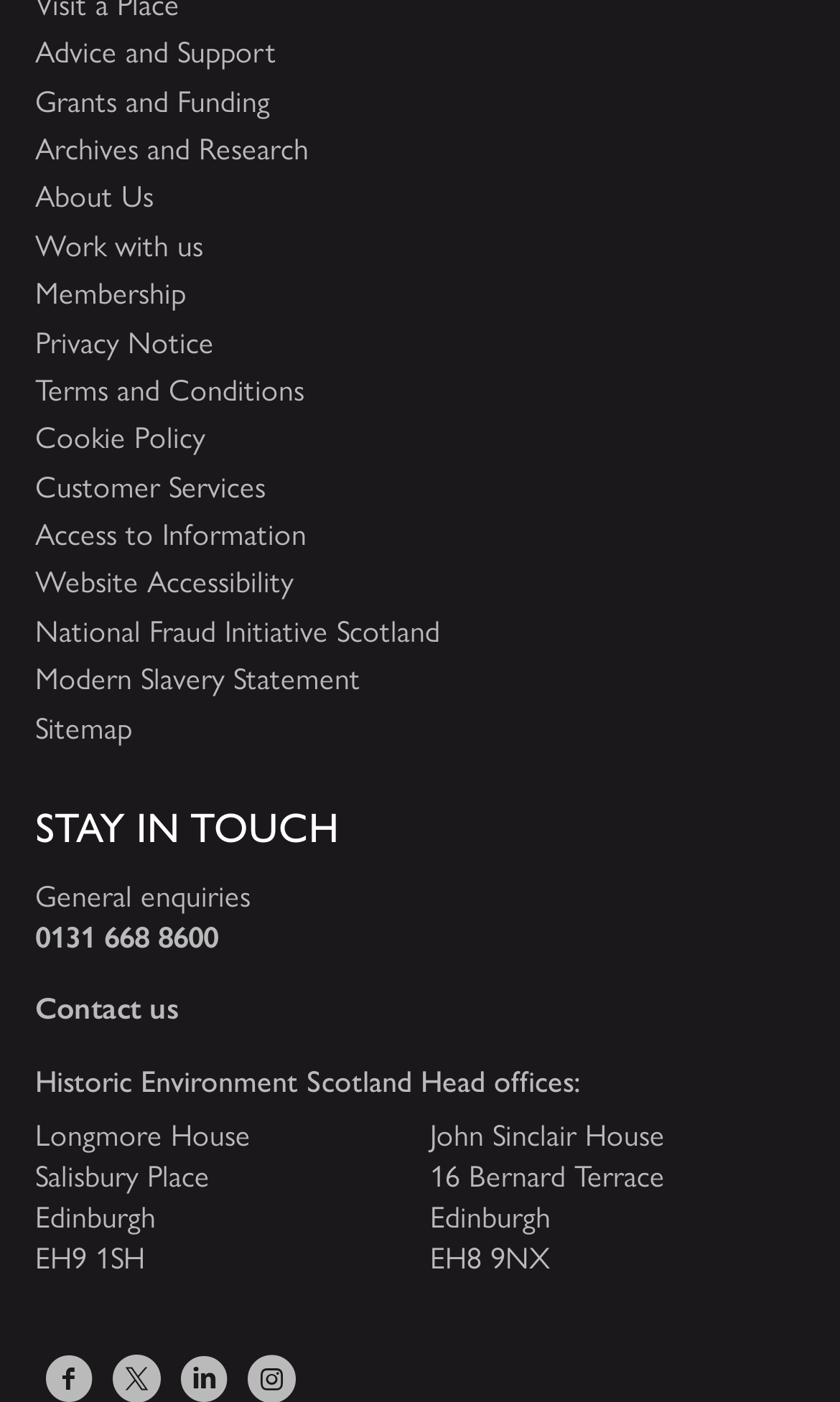Determine the coordinates of the bounding box that should be clicked to complete the instruction: "Access archives and research". The coordinates should be represented by four float numbers between 0 and 1: [left, top, right, bottom].

[0.042, 0.092, 0.958, 0.117]